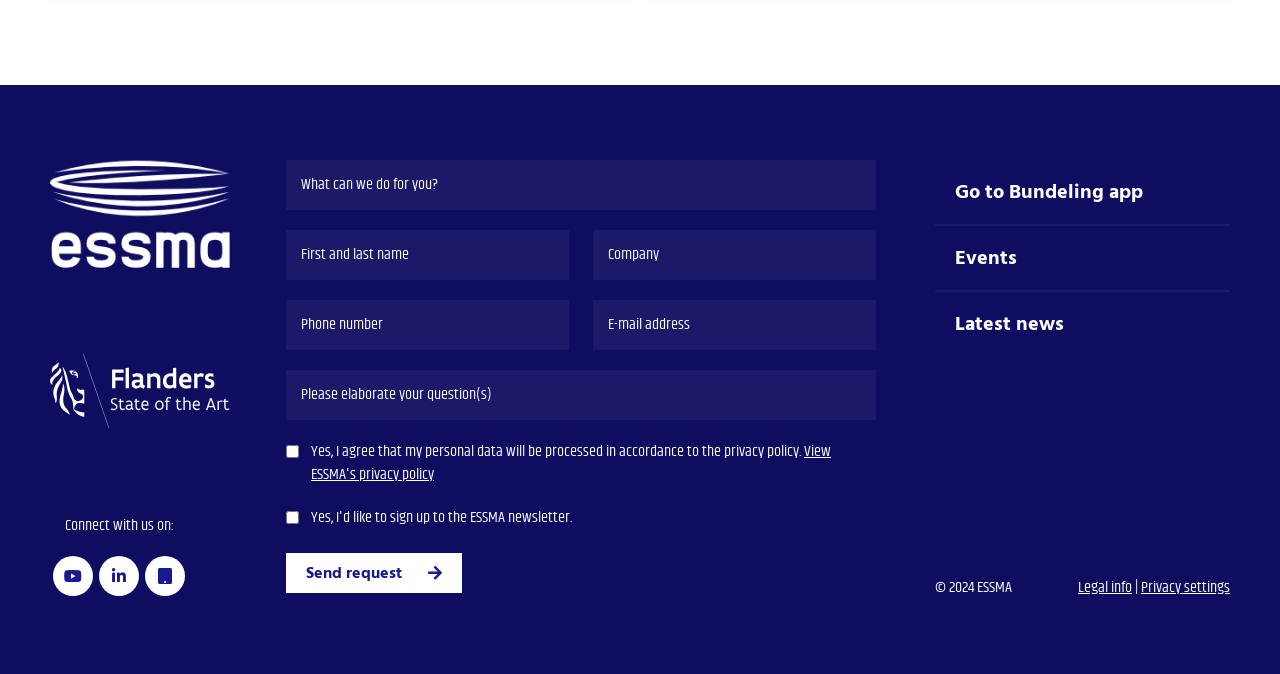What is the copyright year of the website?
Carefully examine the image and provide a detailed answer to the question.

The copyright year of the website is 2024, which is mentioned at the bottom of the webpage as '© 2024 ESSMA'.